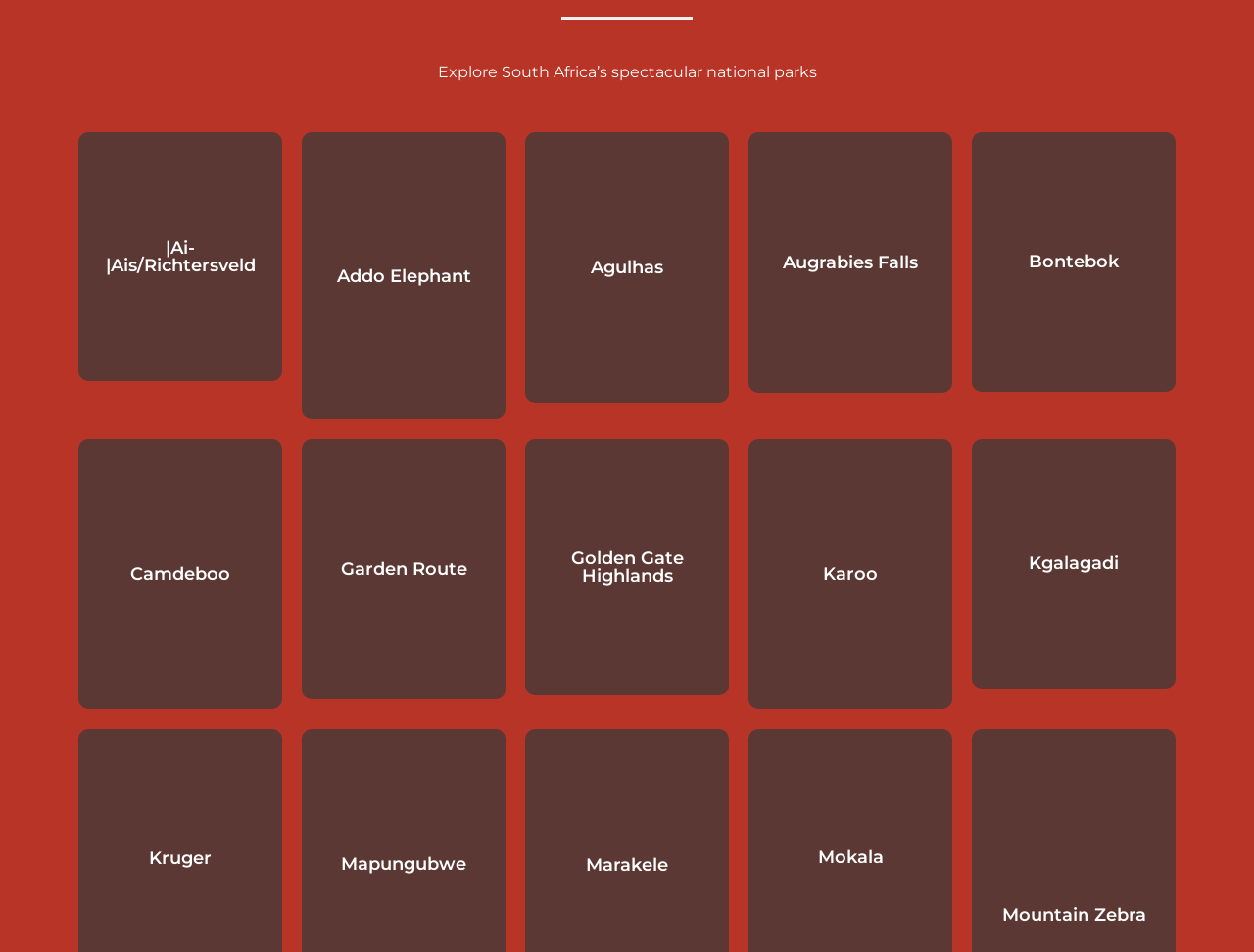Could you determine the bounding box coordinates of the clickable element to complete the instruction: "Read about Bontebok national park"? Provide the coordinates as four float numbers between 0 and 1, i.e., [left, top, right, bottom].

[0.775, 0.139, 0.938, 0.411]